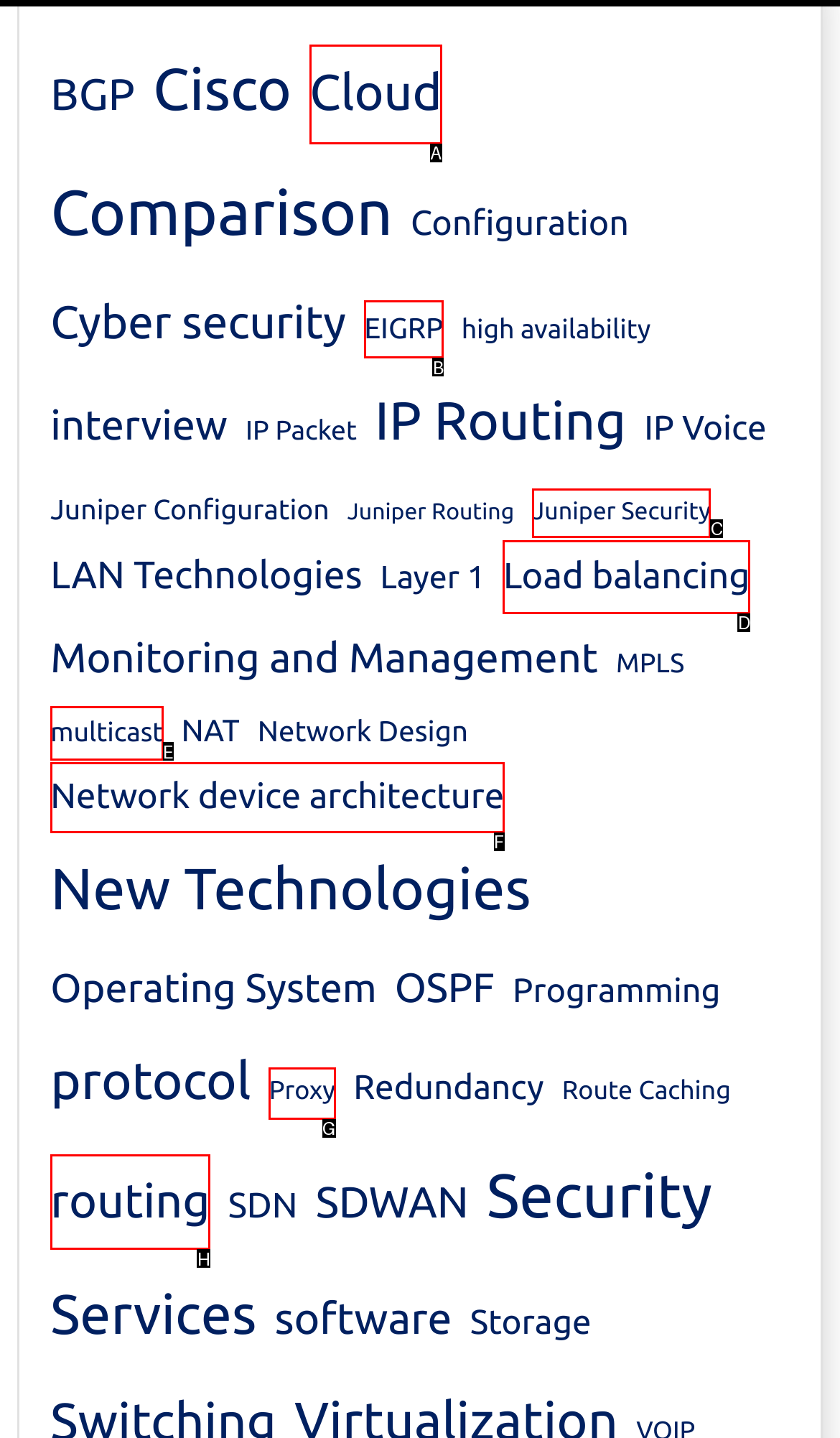Select the proper UI element to click in order to perform the following task: View Cloud options. Indicate your choice with the letter of the appropriate option.

A